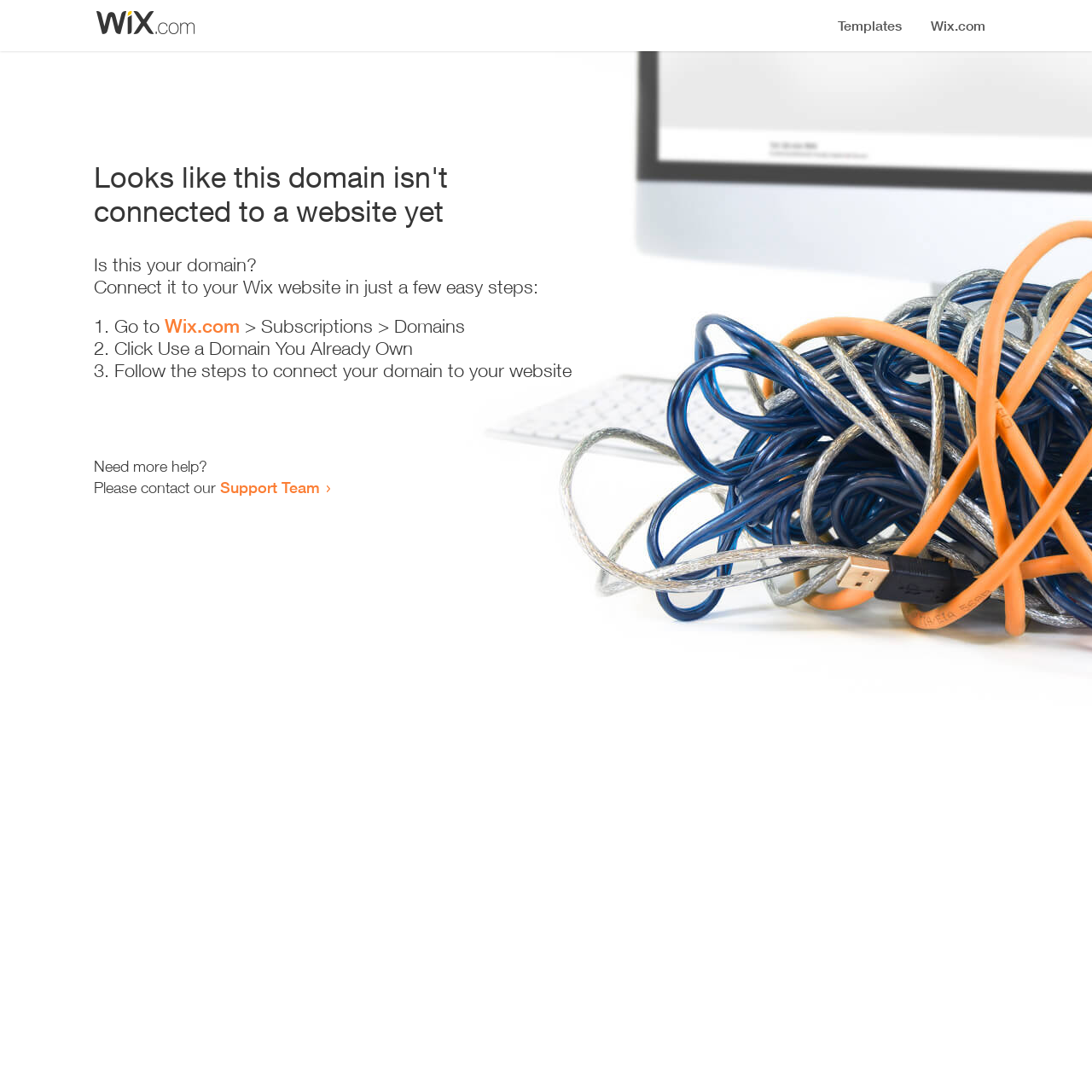What is the issue with the domain?
Refer to the screenshot and deliver a thorough answer to the question presented.

The webpage indicates that the domain is not connected to a website yet, as stated in the heading 'Looks like this domain isn't connected to a website yet'.